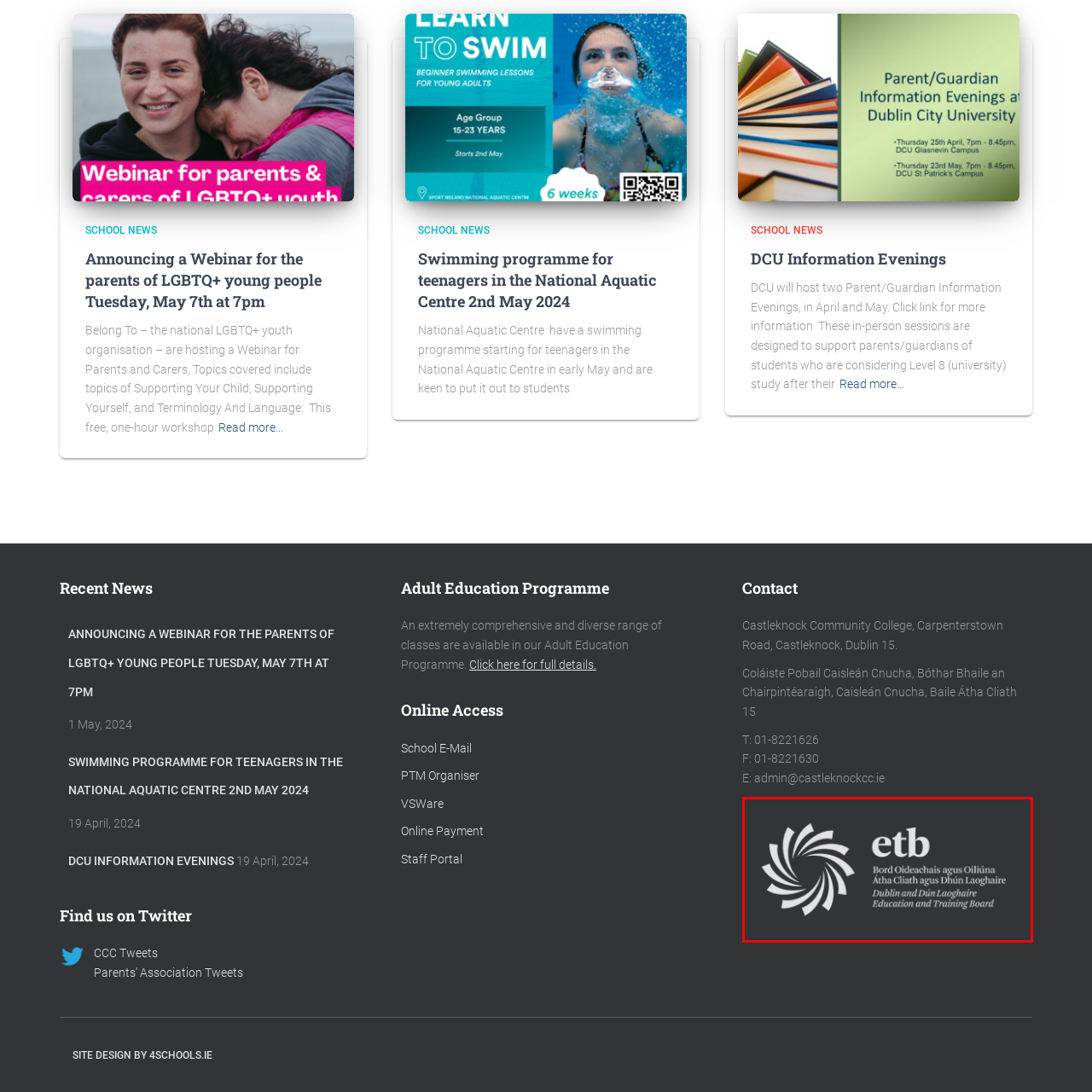What is the geographic area of focus for the ETB?
Focus on the image inside the red bounding box and offer a thorough and detailed answer to the question.

The Dublin and Dún Laoghaire Education and Training Board (ETB) focuses on providing education and training services to the geographic areas of Dublin and Dún Laoghaire, as indicated by the organization's name and logo.